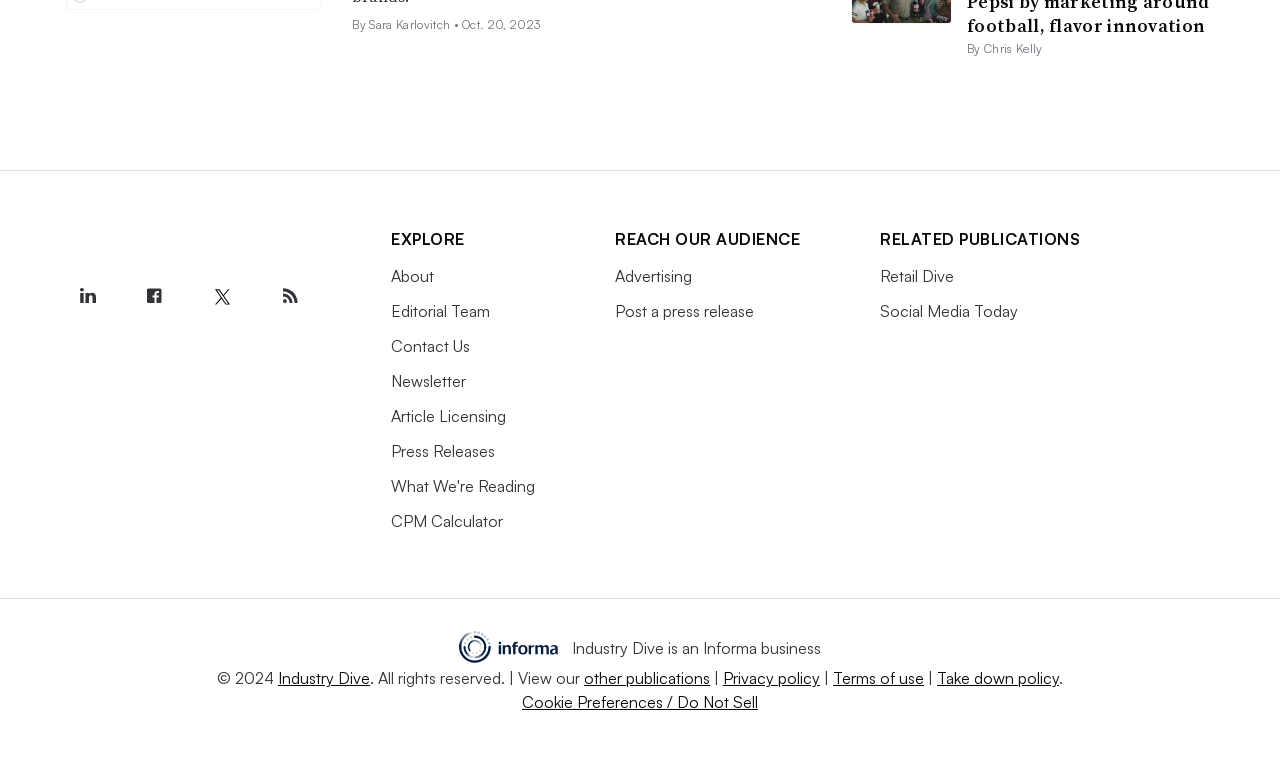Examine the image carefully and respond to the question with a detailed answer: 
What is the name of the company?

I found the company name 'Industry Dive' in the link element with bounding box coordinates [0.052, 0.291, 0.234, 0.317] at the top-left corner of the webpage, which is also the logo of the company.